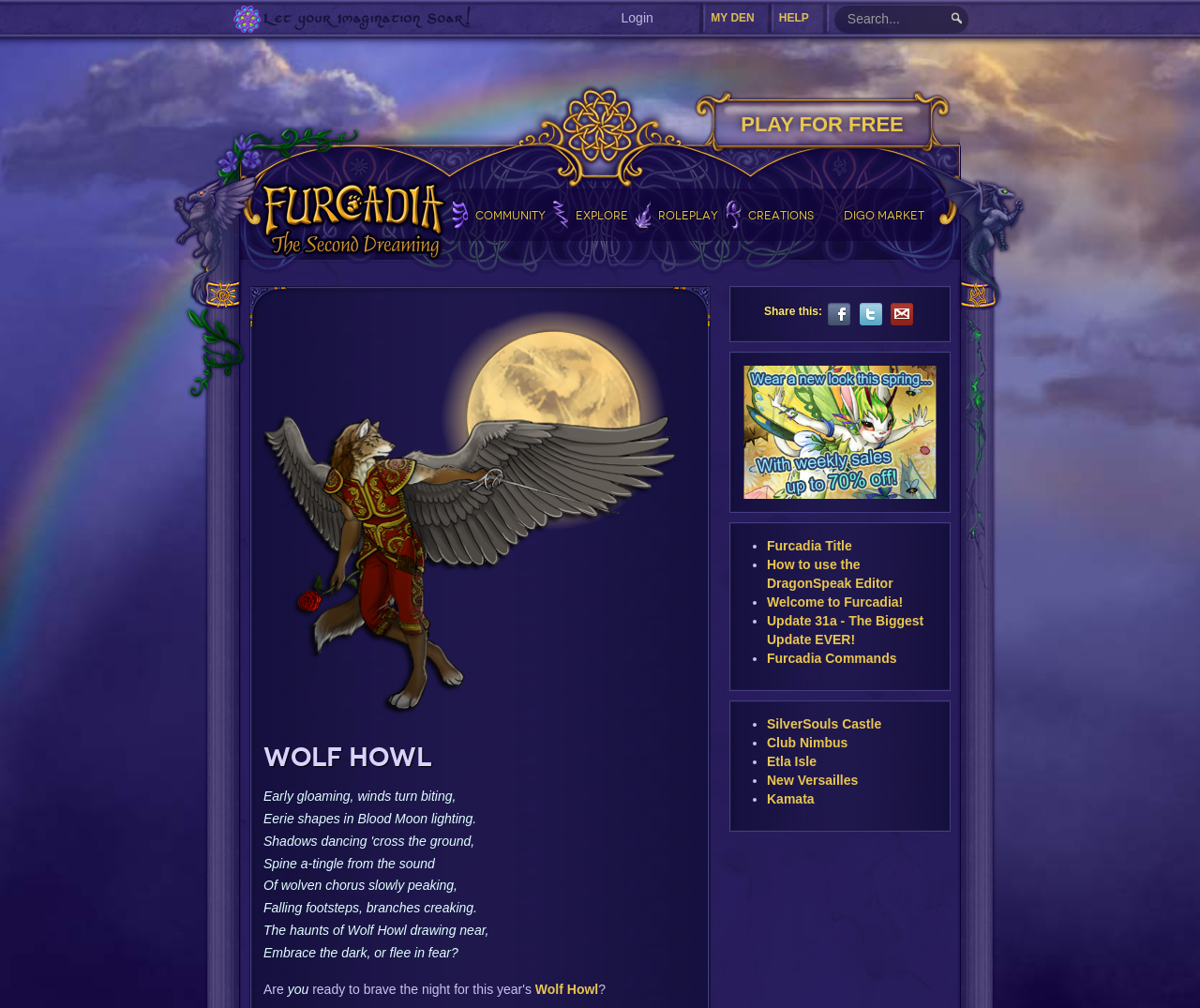Provide the bounding box coordinates for the area that should be clicked to complete the instruction: "Click the 'READ MORE' button to learn about the E-Ranger product".

None